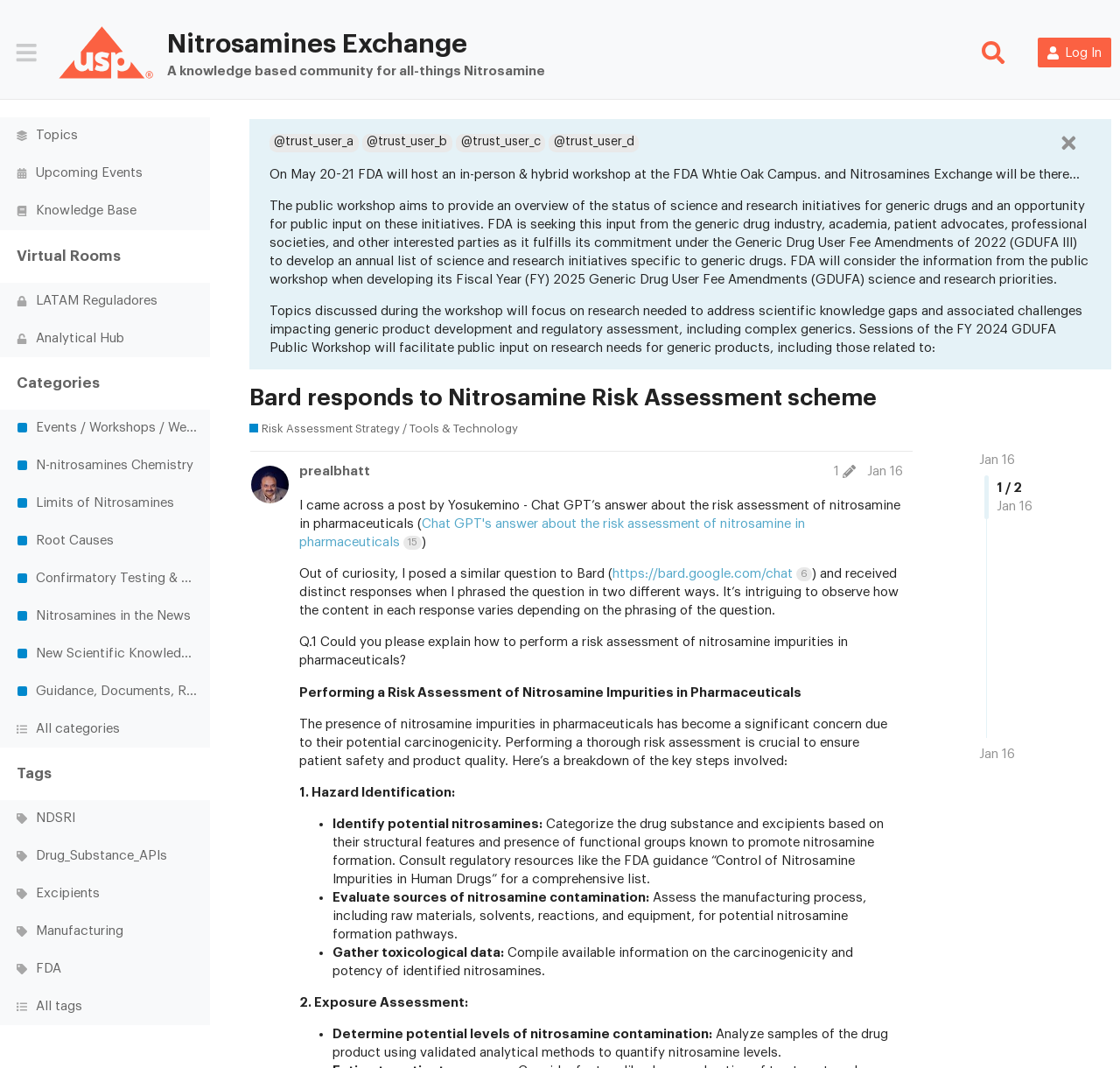What is the name of the user who posted the edit history?
Relying on the image, give a concise answer in one word or a brief phrase.

prealbhatt